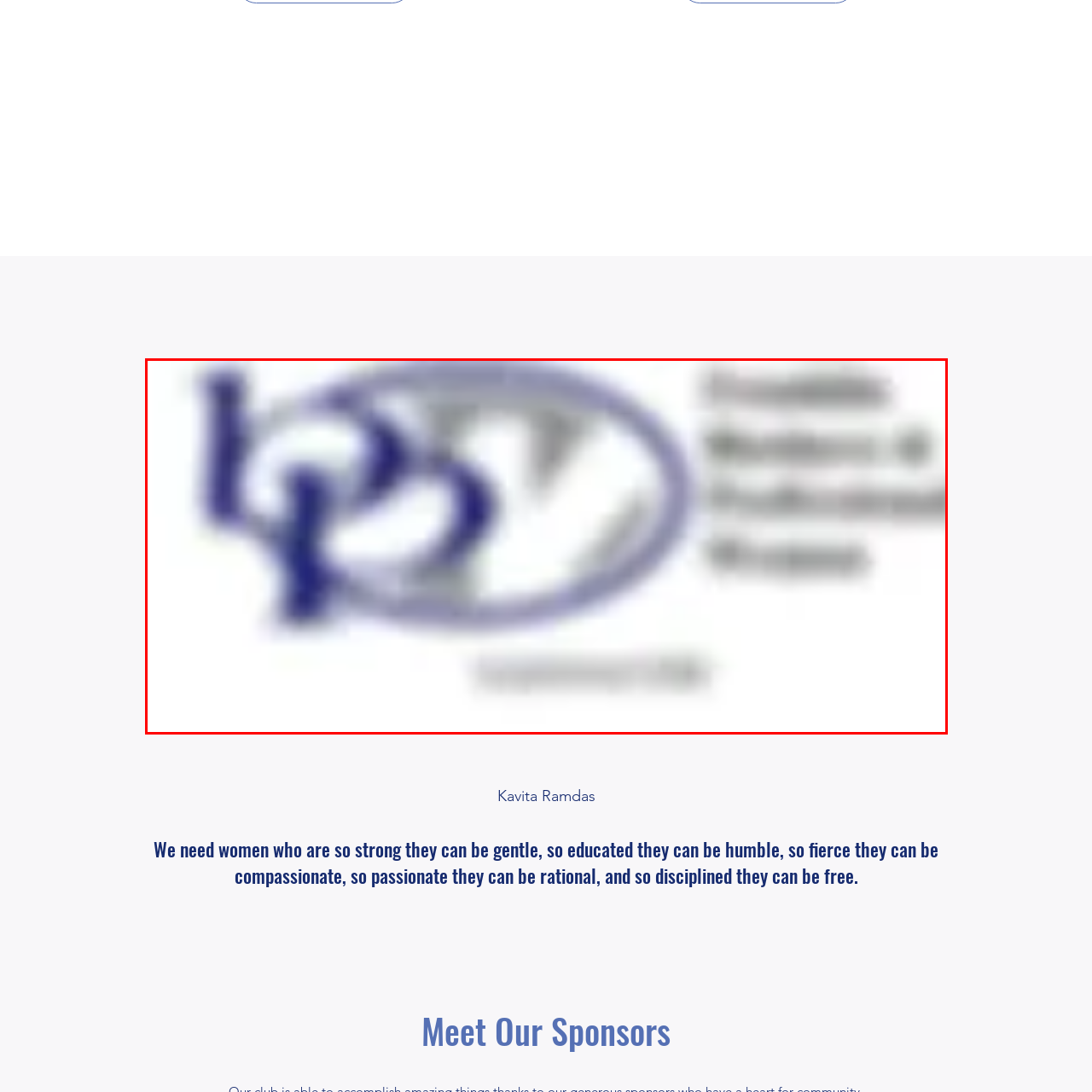Observe the content highlighted by the red box and supply a one-word or short phrase answer to the question: What values does the organization promote?

Strong yet compassionate women